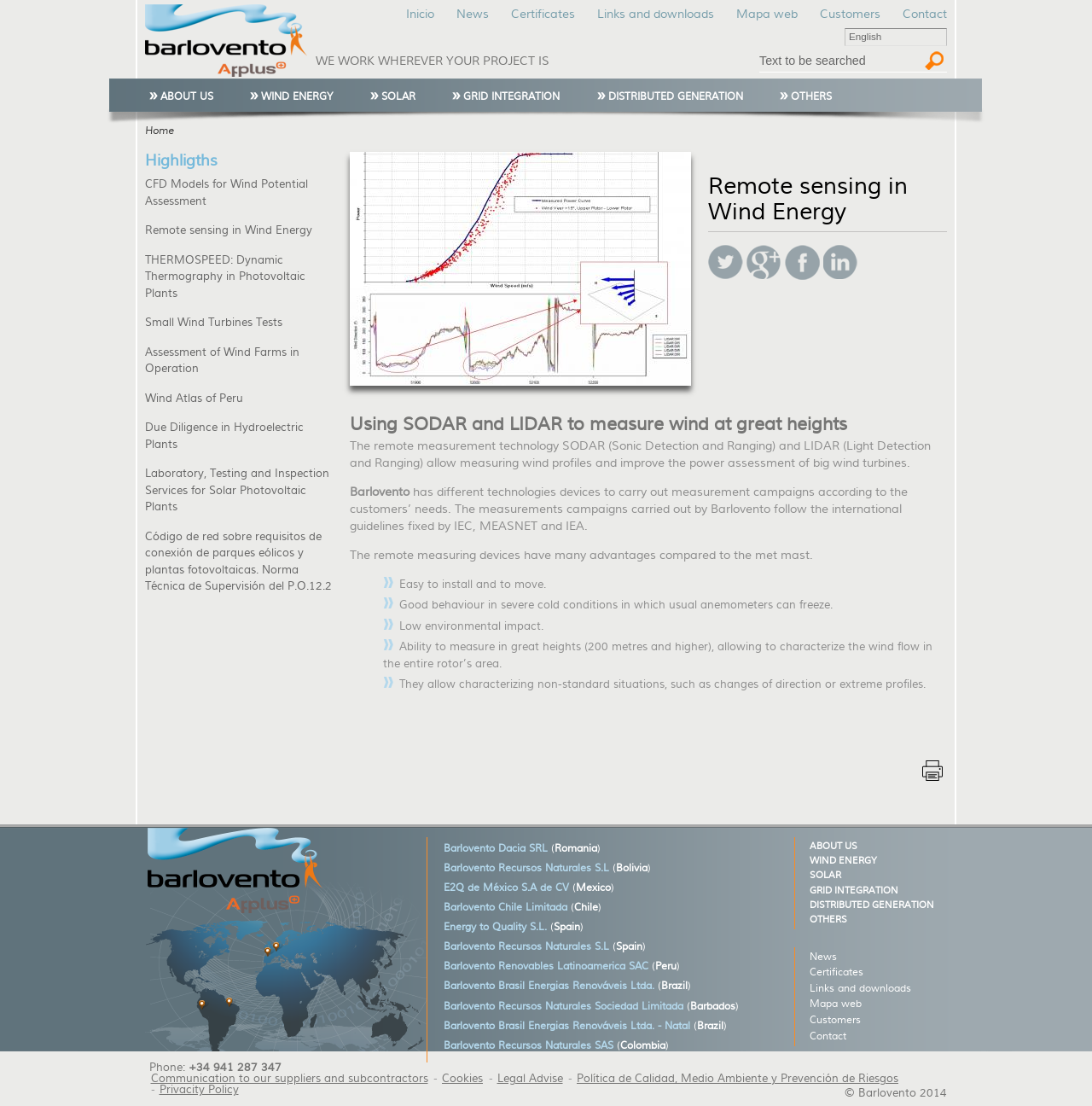Identify the bounding box coordinates of the section to be clicked to complete the task described by the following instruction: "Go to the about us page". The coordinates should be four float numbers between 0 and 1, formatted as [left, top, right, bottom].

[0.136, 0.083, 0.225, 0.093]